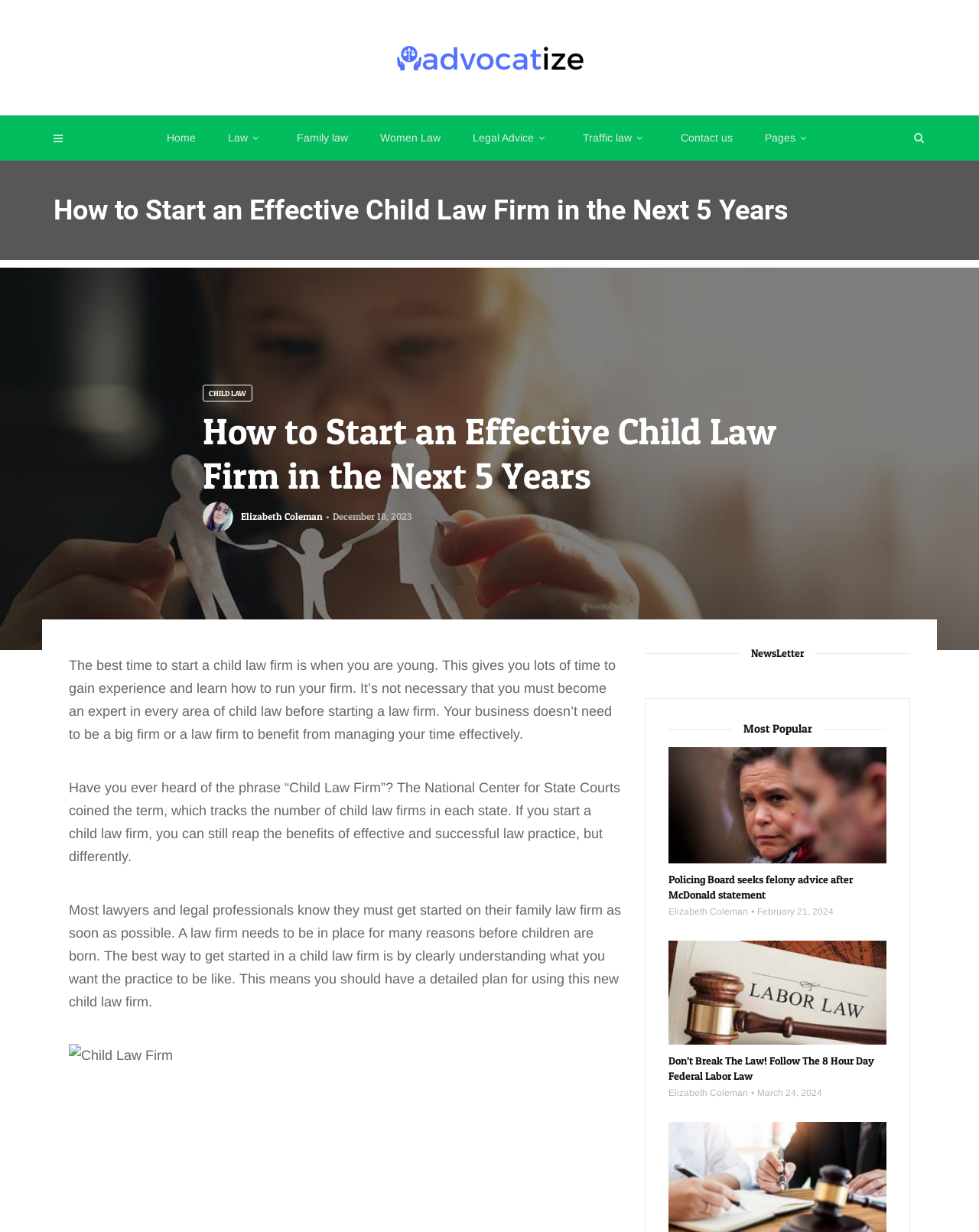Pinpoint the bounding box coordinates of the clickable element needed to complete the instruction: "Click on the 'Home' link". The coordinates should be provided as four float numbers between 0 and 1: [left, top, right, bottom].

[0.154, 0.094, 0.216, 0.13]